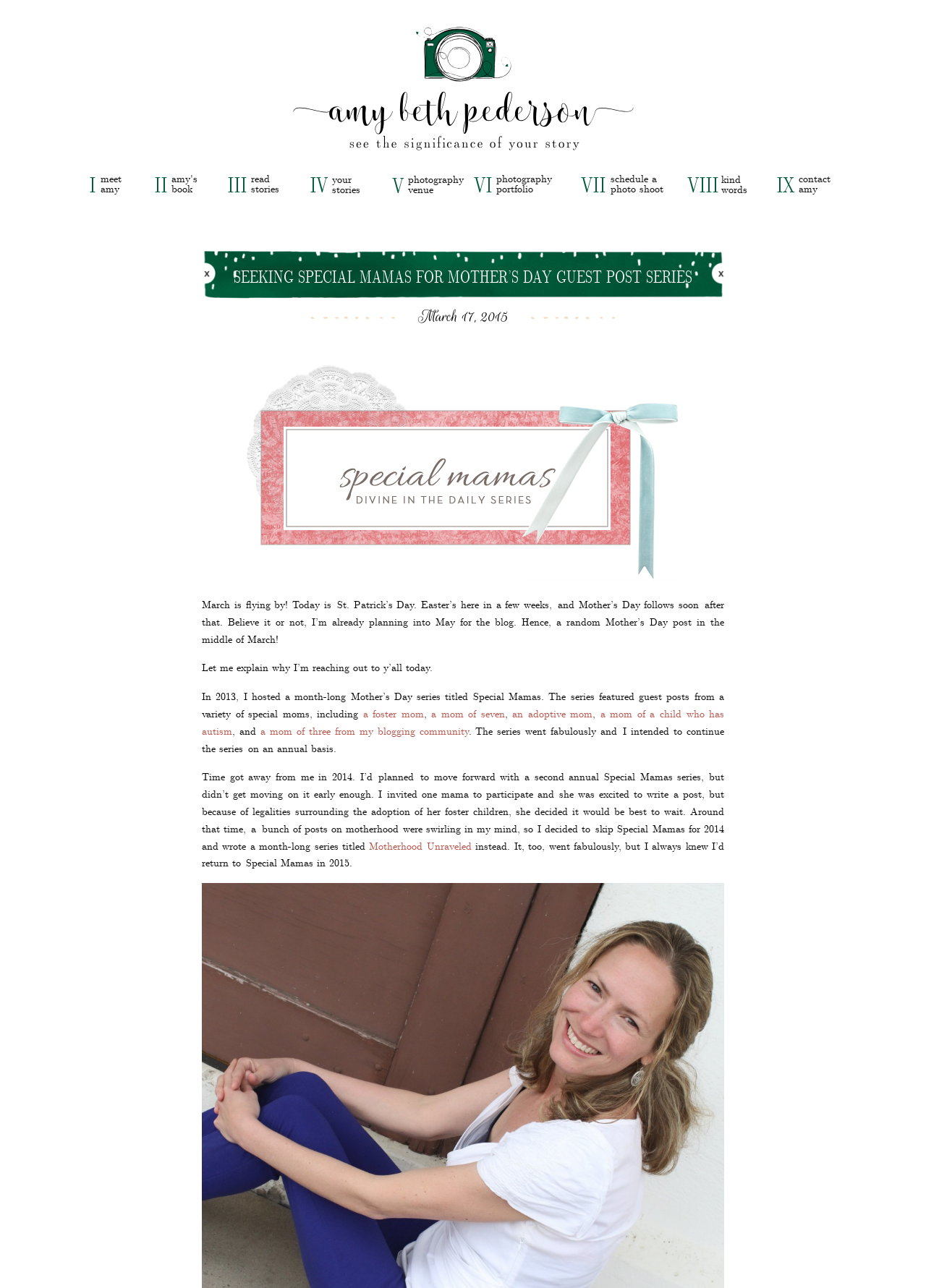Pinpoint the bounding box coordinates of the clickable area needed to execute the instruction: "learn about Motherhood Unraveled". The coordinates should be specified as four float numbers between 0 and 1, i.e., [left, top, right, bottom].

[0.399, 0.651, 0.509, 0.662]